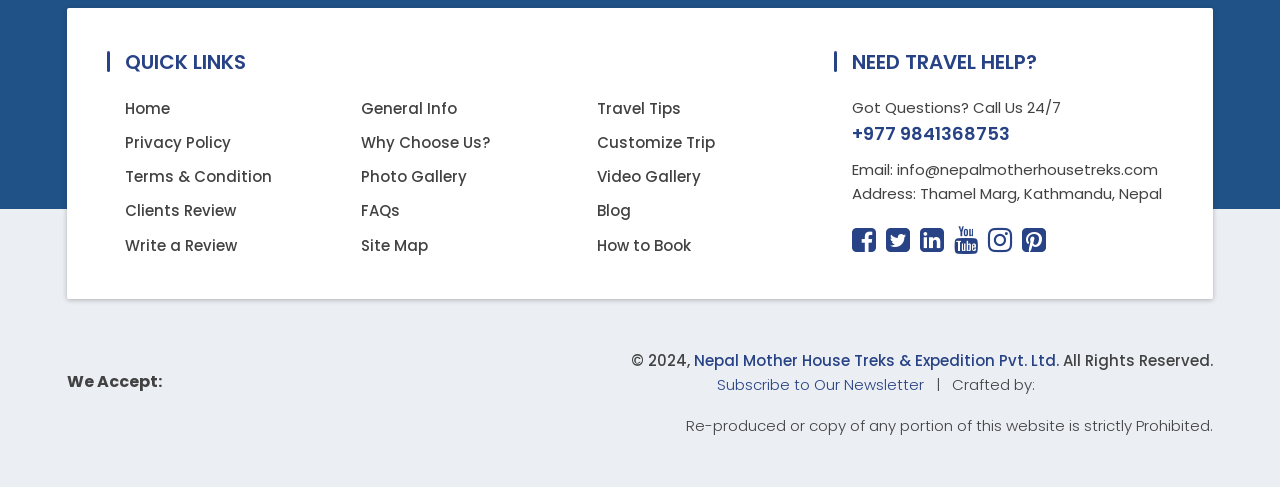Answer the question below using just one word or a short phrase: 
What type of travel-related services does this website offer?

Trekking and expedition